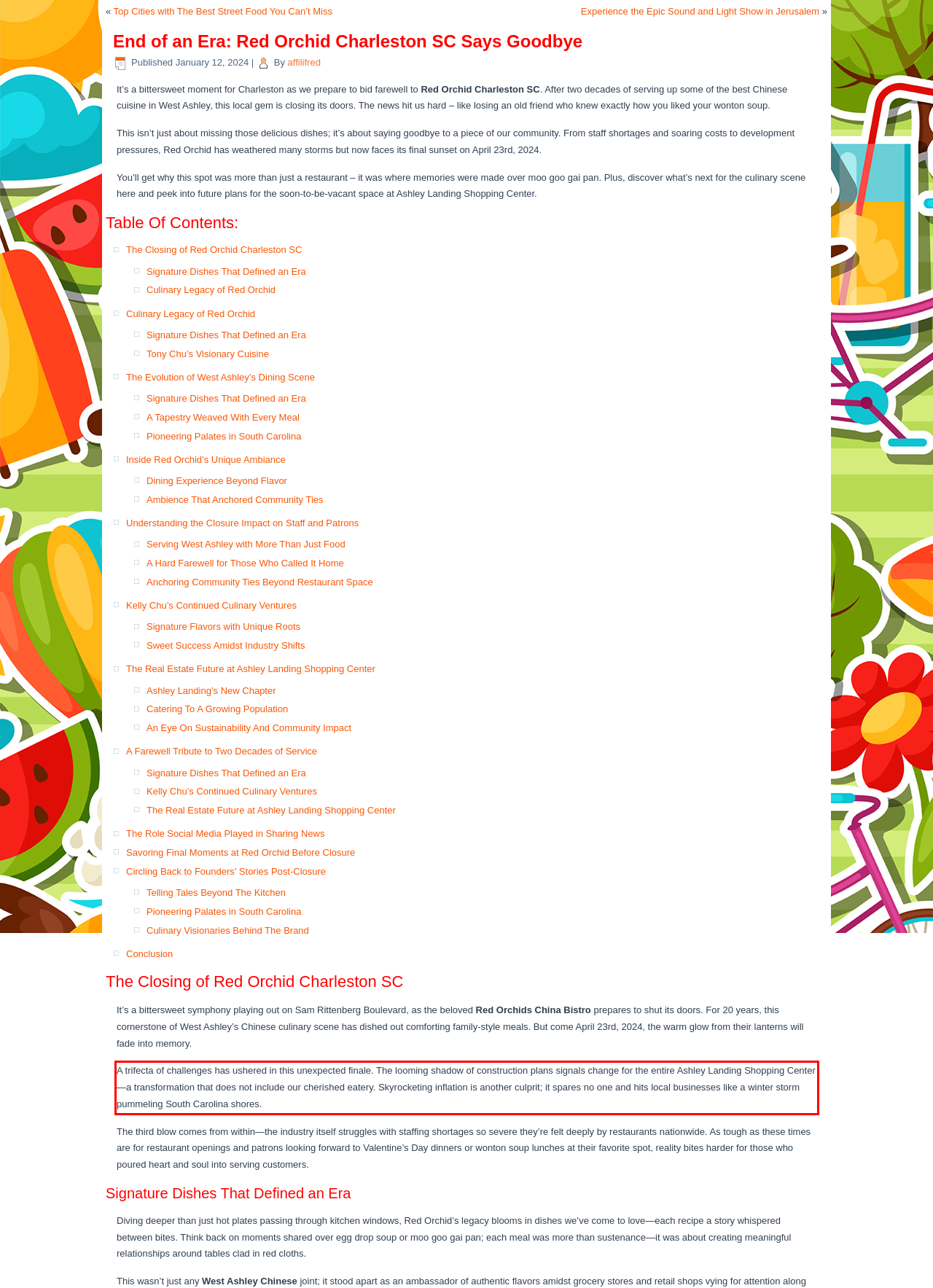You are provided with a screenshot of a webpage that includes a red bounding box. Extract and generate the text content found within the red bounding box.

A trifecta of challenges has ushered in this unexpected finale. The looming shadow of construction plans signals change for the entire Ashley Landing Shopping Center—a transformation that does not include our cherished eatery. Skyrocketing inflation is another culprit; it spares no one and hits local businesses like a winter storm pummeling South Carolina shores.